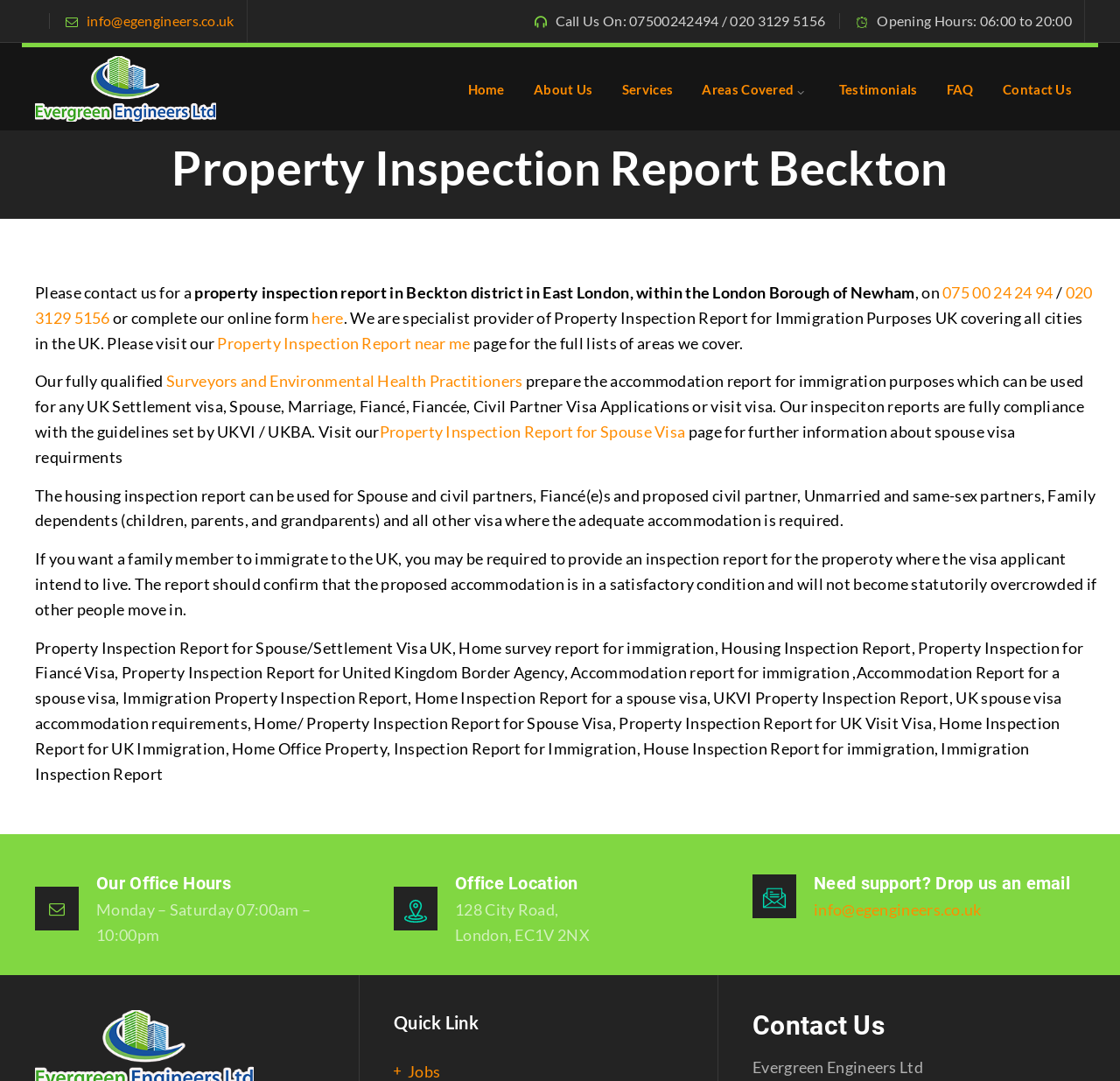Describe the entire webpage, focusing on both content and design.

This webpage is about Property Inspection Report Beckton, a service provided by Evergreen Engineers Ltd for UK Immigration and Visa purposes. 

At the top of the page, there is a navigation menu with links to different sections of the website, including Home, About Us, Services, Areas Covered, Testimonials, FAQ, and Contact Us. Below the navigation menu, there is a heading that reads "Property Inspection Report Beckton" and a brief introduction to the service.

The main content of the page is divided into two sections. The first section provides information about the property inspection report, including what it is, how to obtain one, and the benefits of using Evergreen Engineers Ltd's service. There are also links to other relevant pages, such as "Property Inspection Report near me" and "Property Inspection Report for Spouse Visa".

The second section is about the company's office hours, location, and contact information. It includes a heading "Our Office Hours" with the hours listed below, followed by a heading "Office Location" with the company's address. There is also an image of an envelope with the email address "info@egengineers.co.uk" and a heading "Need support? Drop us an email". 

At the bottom of the page, there are two headings, "Quick Link" and "Contact Us", with a company name "Evergreen Engineers Ltd" below.